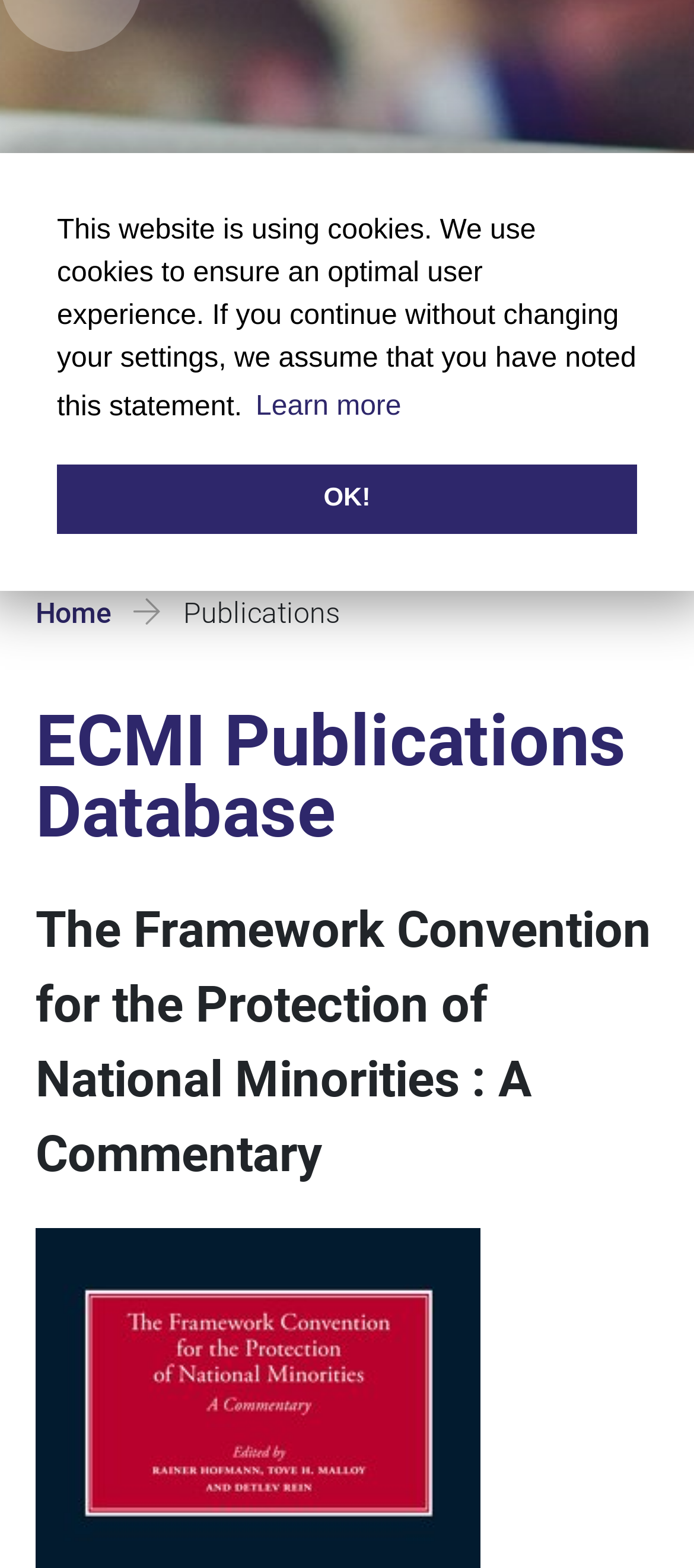Extract the bounding box coordinates for the UI element described by the text: "DE / DK". The coordinates should be in the form of [left, top, right, bottom] with values between 0 and 1.

[0.0, 0.29, 1.0, 0.357]